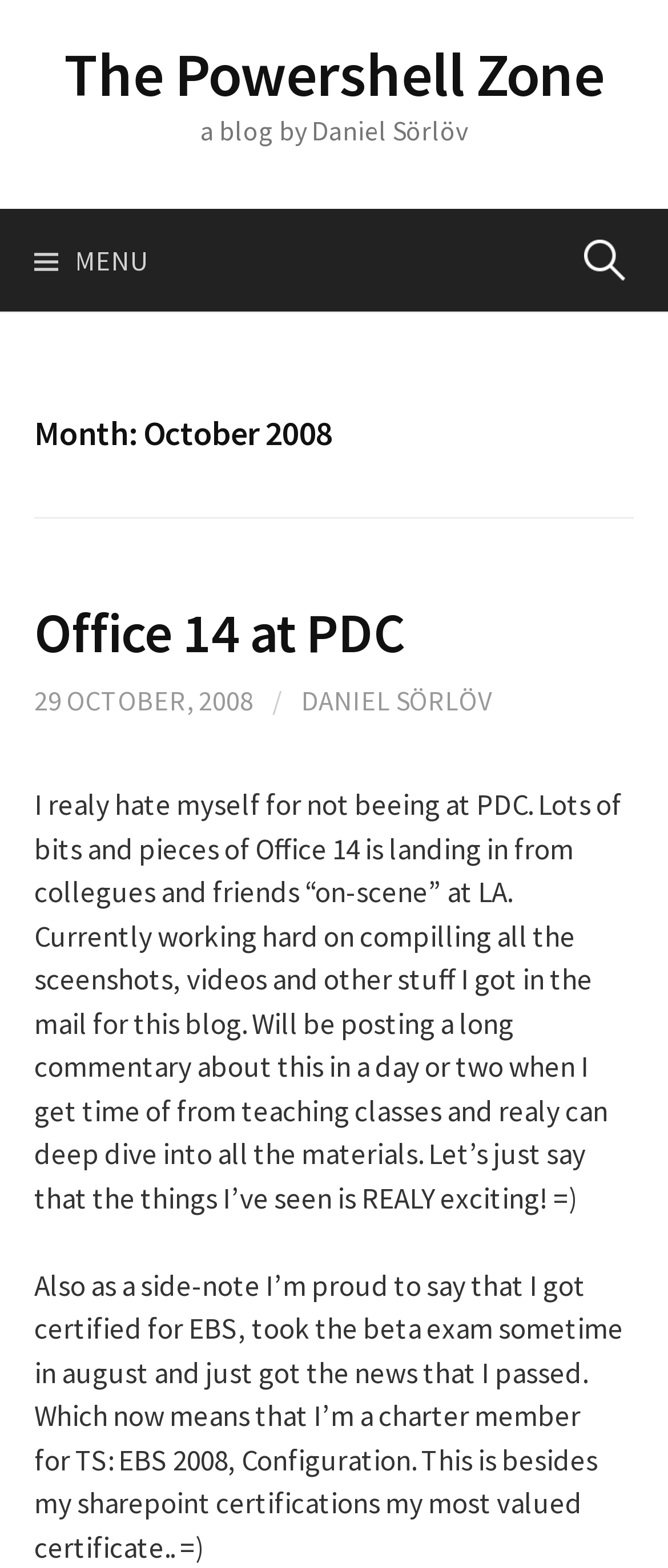Provide your answer in a single word or phrase: 
What is the date of the blog post 'Office 14 at PDC'?

29 OCTOBER, 2008